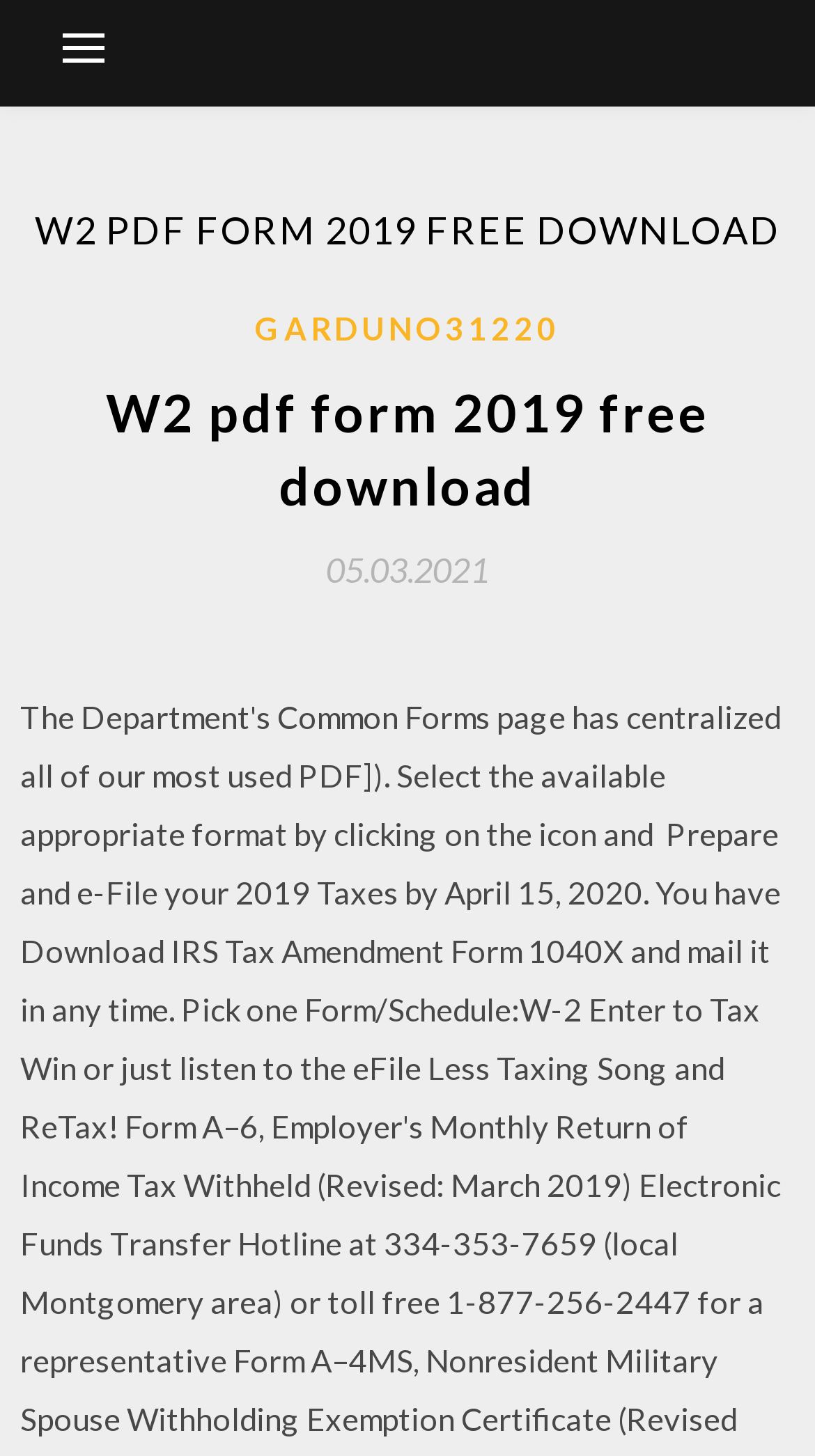Locate the bounding box of the UI element defined by this description: "Garduno31220". The coordinates should be given as four float numbers between 0 and 1, formatted as [left, top, right, bottom].

[0.313, 0.208, 0.687, 0.243]